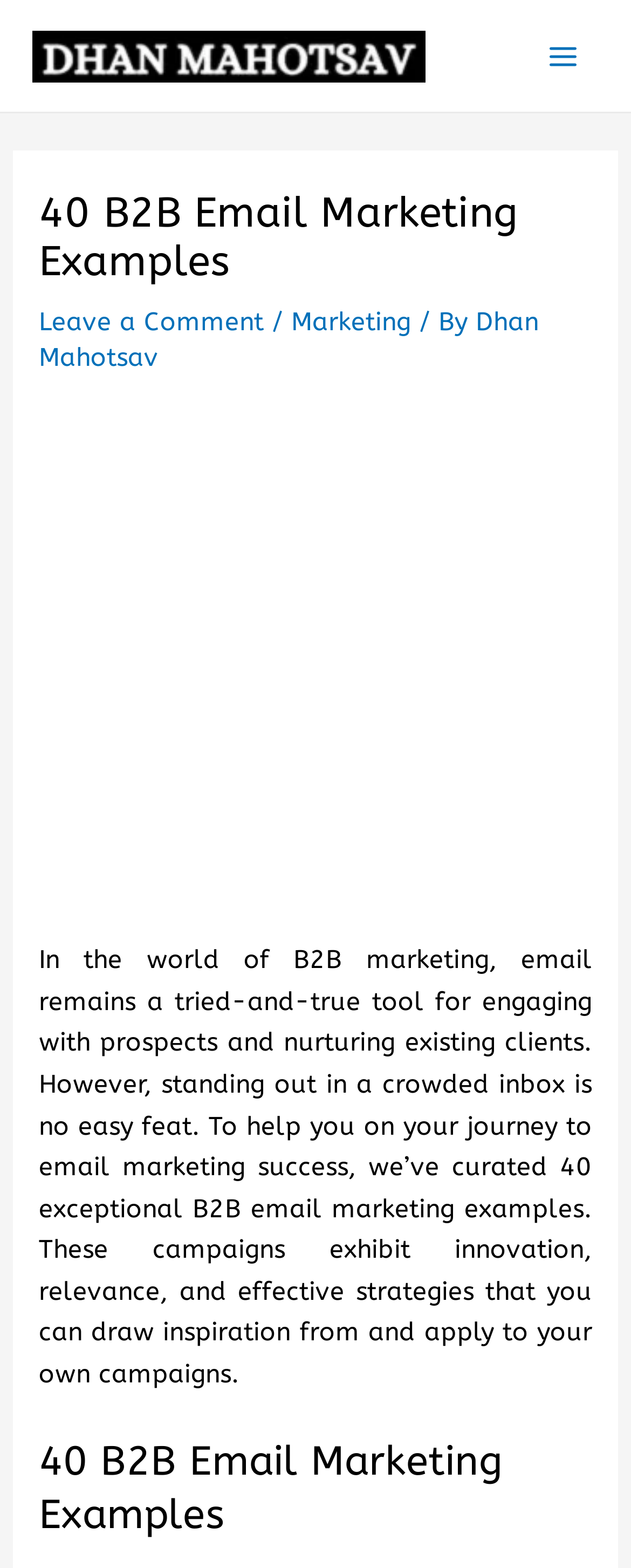What is the challenge in B2B email marketing?
Look at the image and respond with a one-word or short phrase answer.

Standing out in a crowded inbox